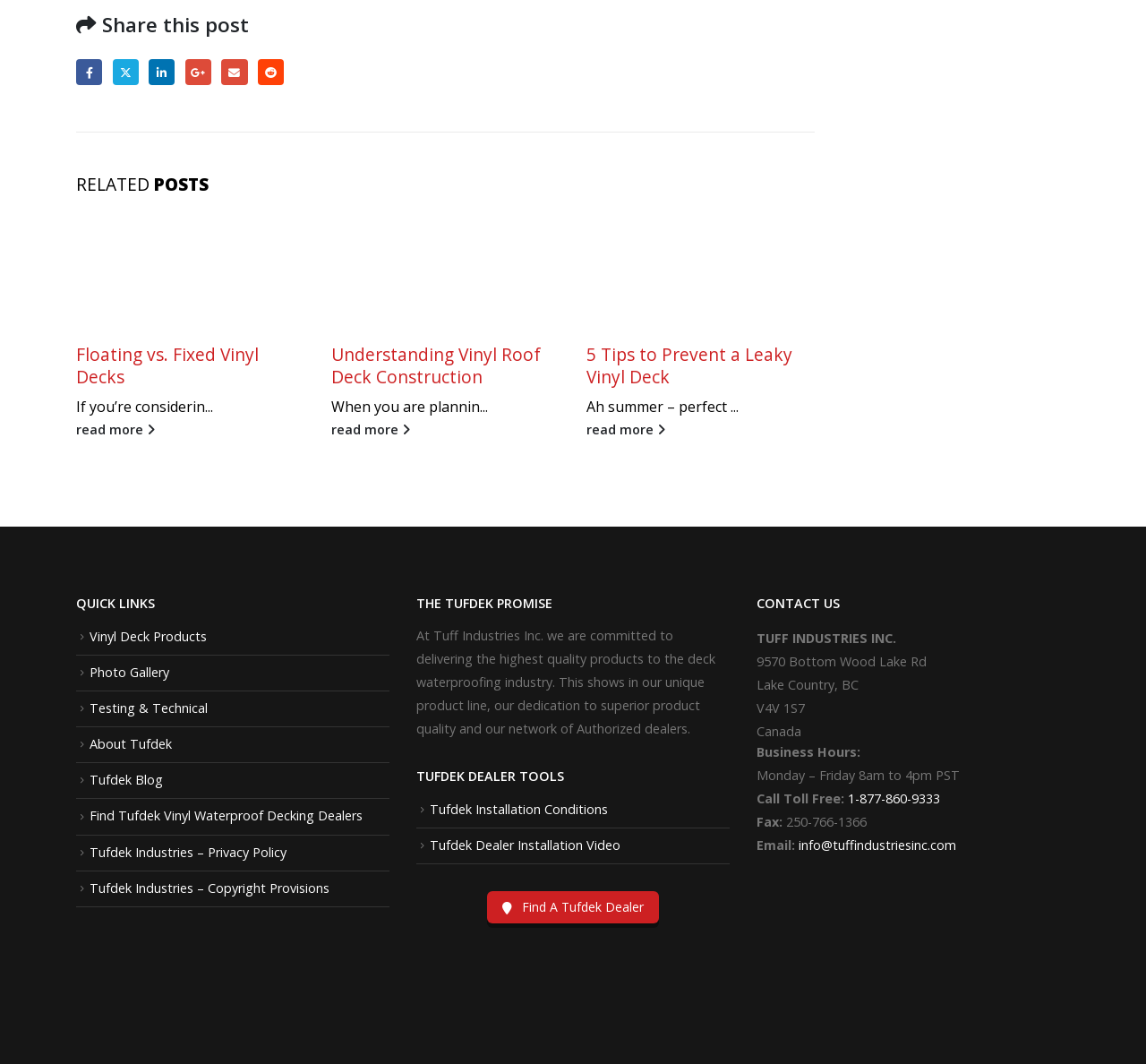Find and provide the bounding box coordinates for the UI element described here: "Vinyl Deck Products". The coordinates should be given as four float numbers between 0 and 1: [left, top, right, bottom].

[0.078, 0.59, 0.18, 0.606]